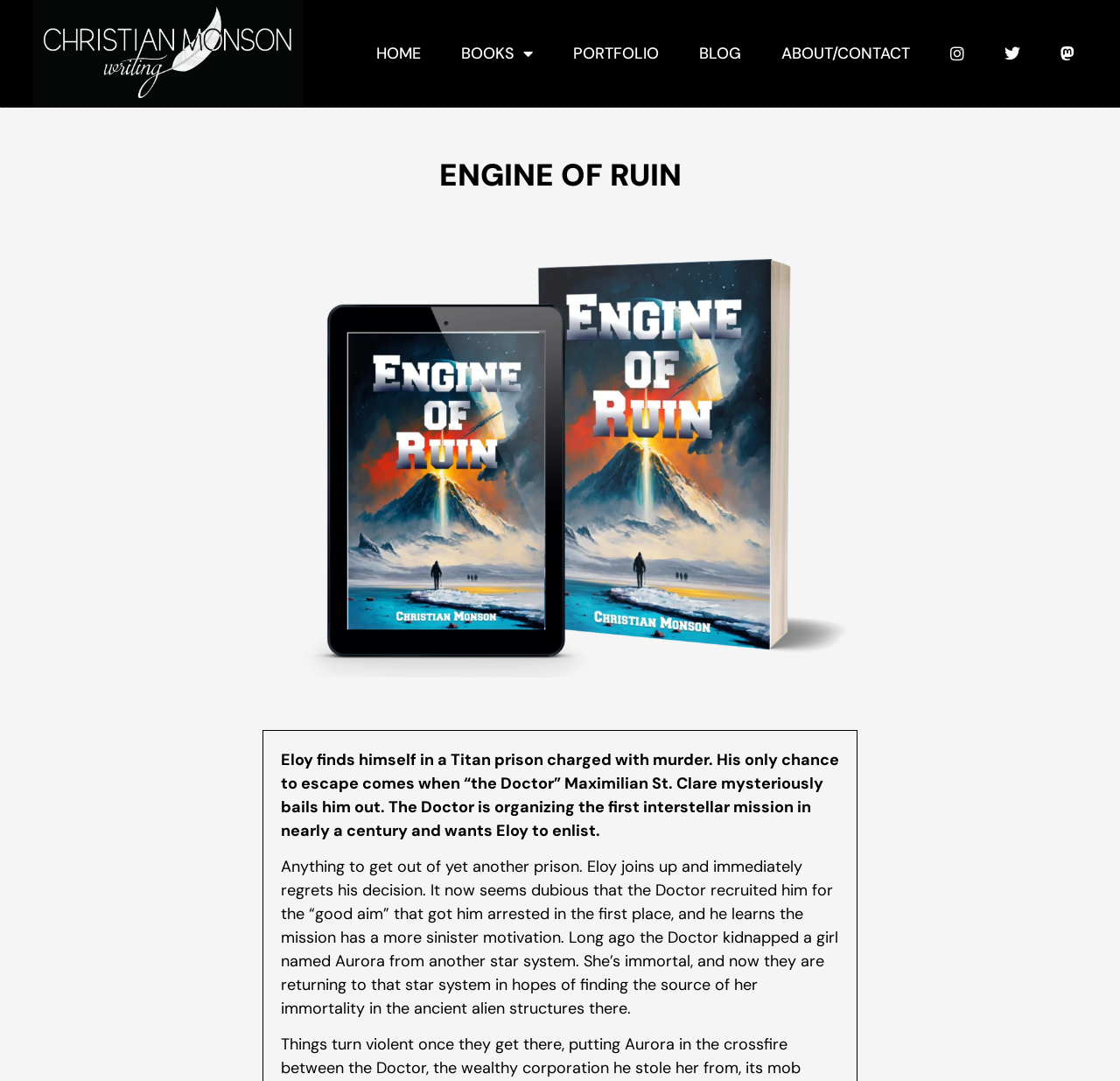What is the name of the girl the Doctor kidnapped?
Observe the image and answer the question with a one-word or short phrase response.

Aurora